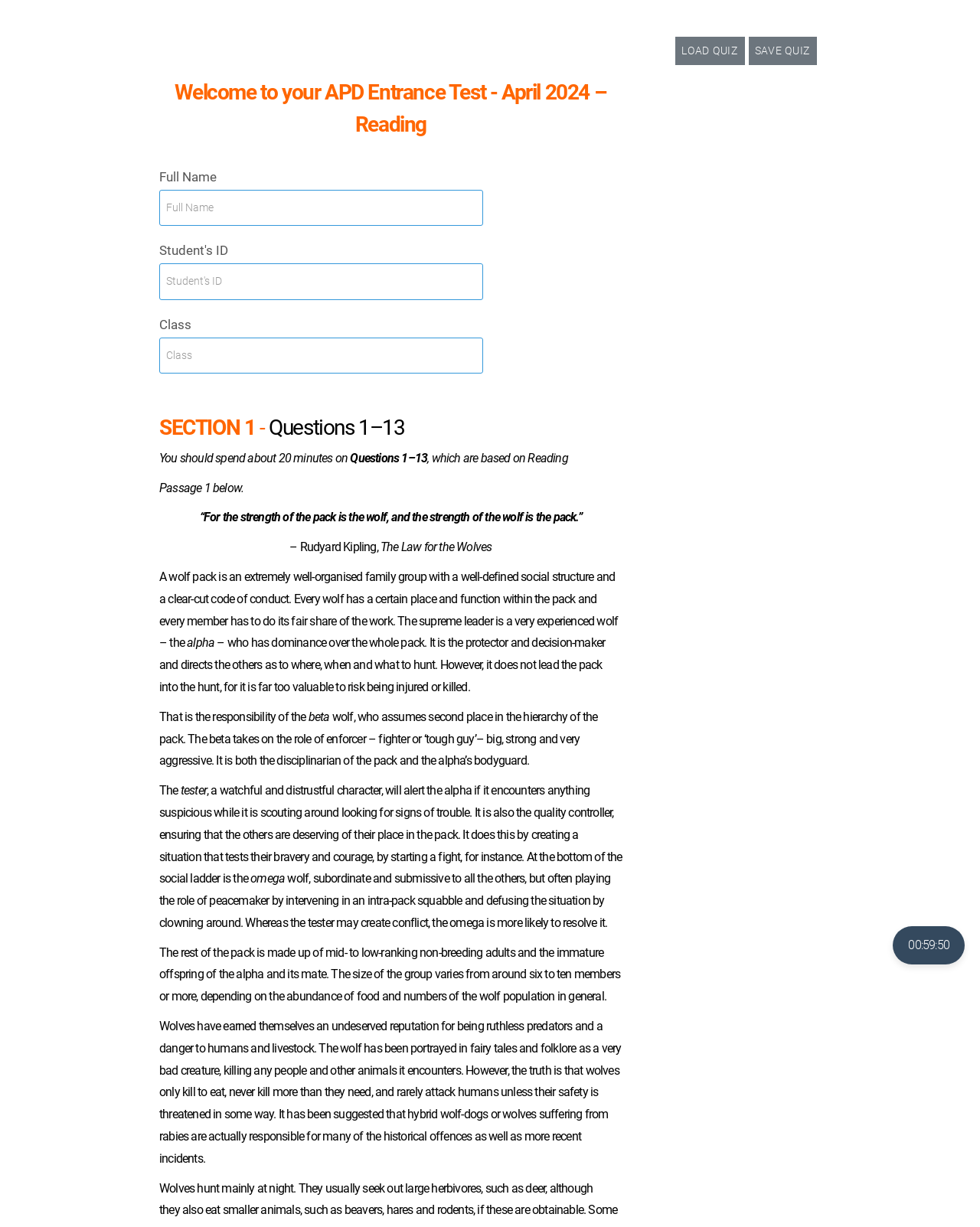What is the name of the author of the quote?
Please use the image to provide a one-word or short phrase answer.

Rudyard Kipling